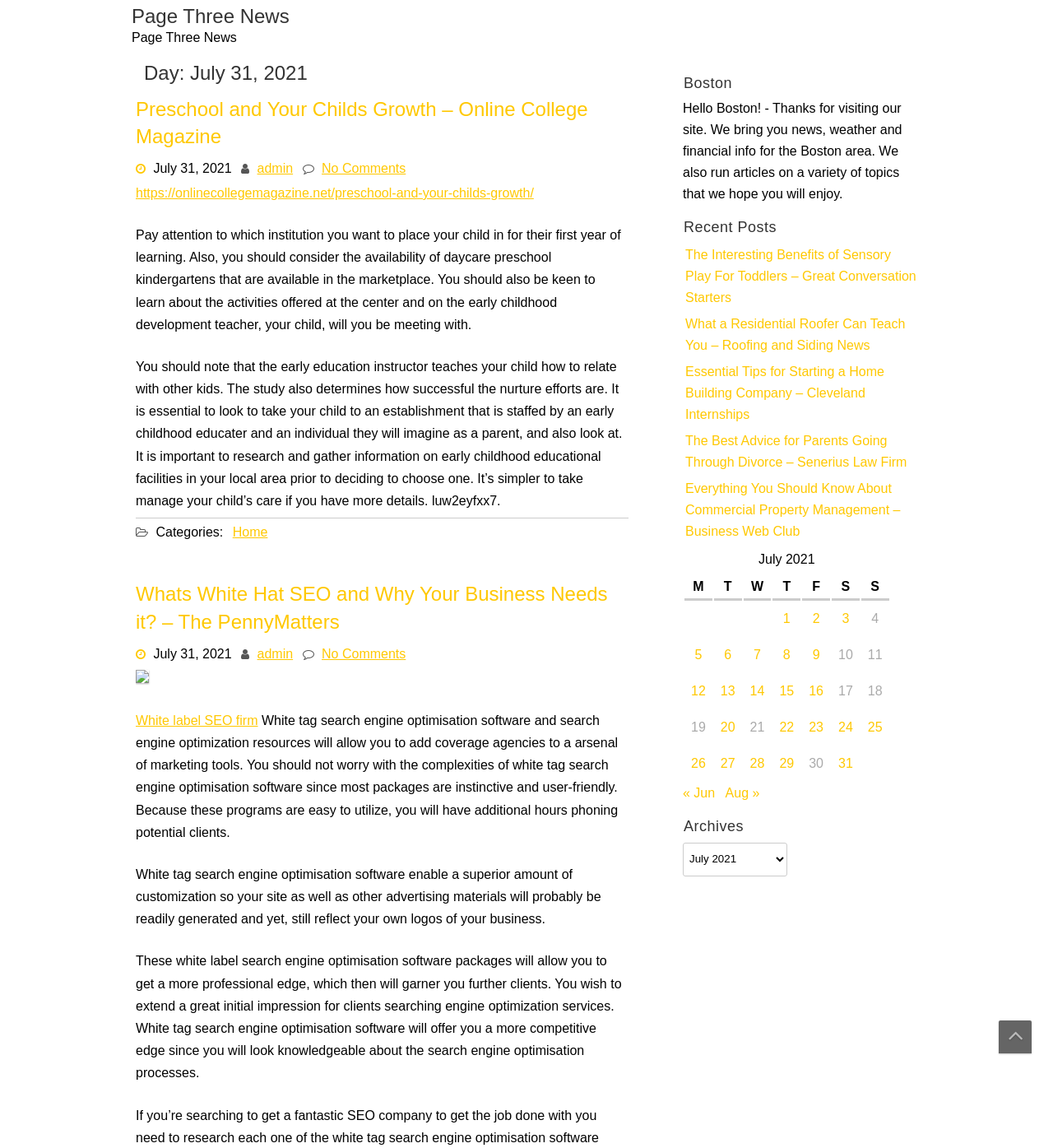Locate the bounding box coordinates of the clickable area needed to fulfill the instruction: "View the posts published on July 1, 2021".

[0.734, 0.525, 0.76, 0.555]